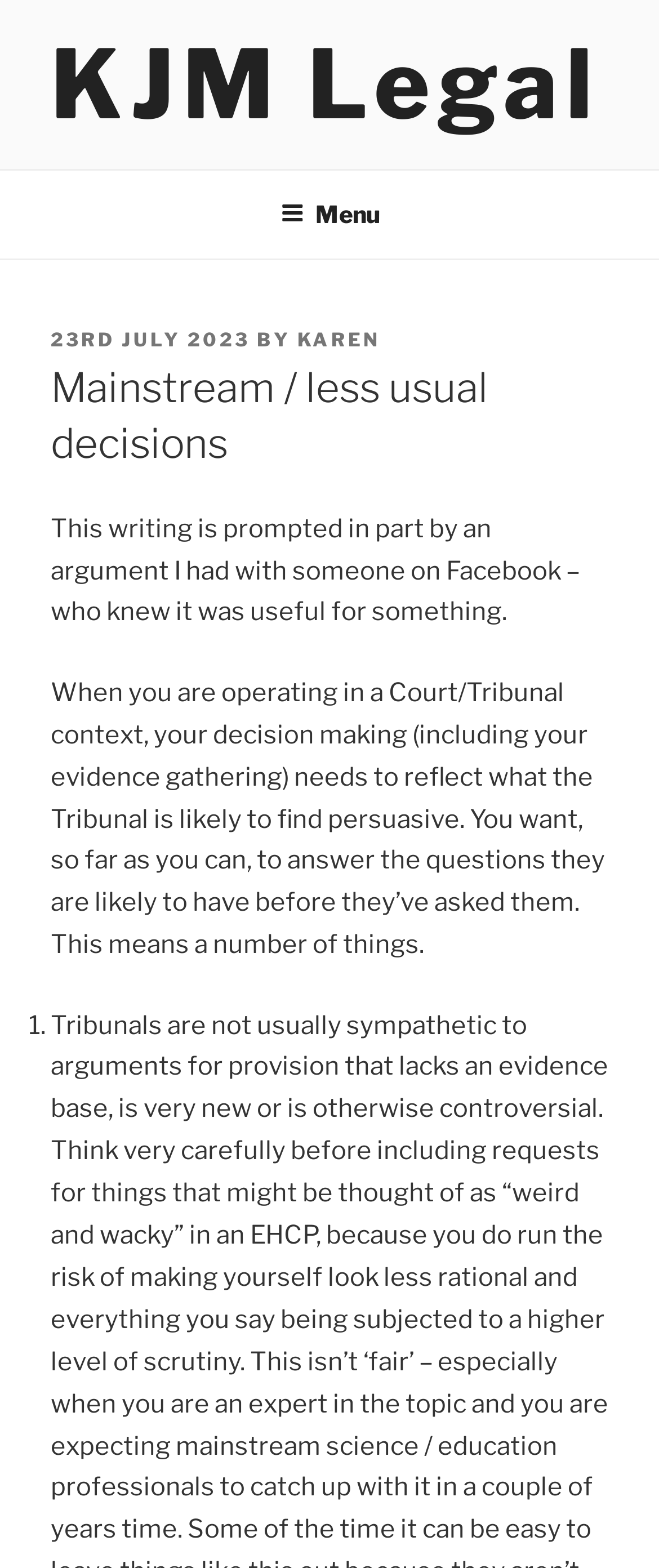Give a one-word or short phrase answer to this question: 
What is the purpose of decision making in a Court/Tribunal context?

to answer the questions they are likely to have